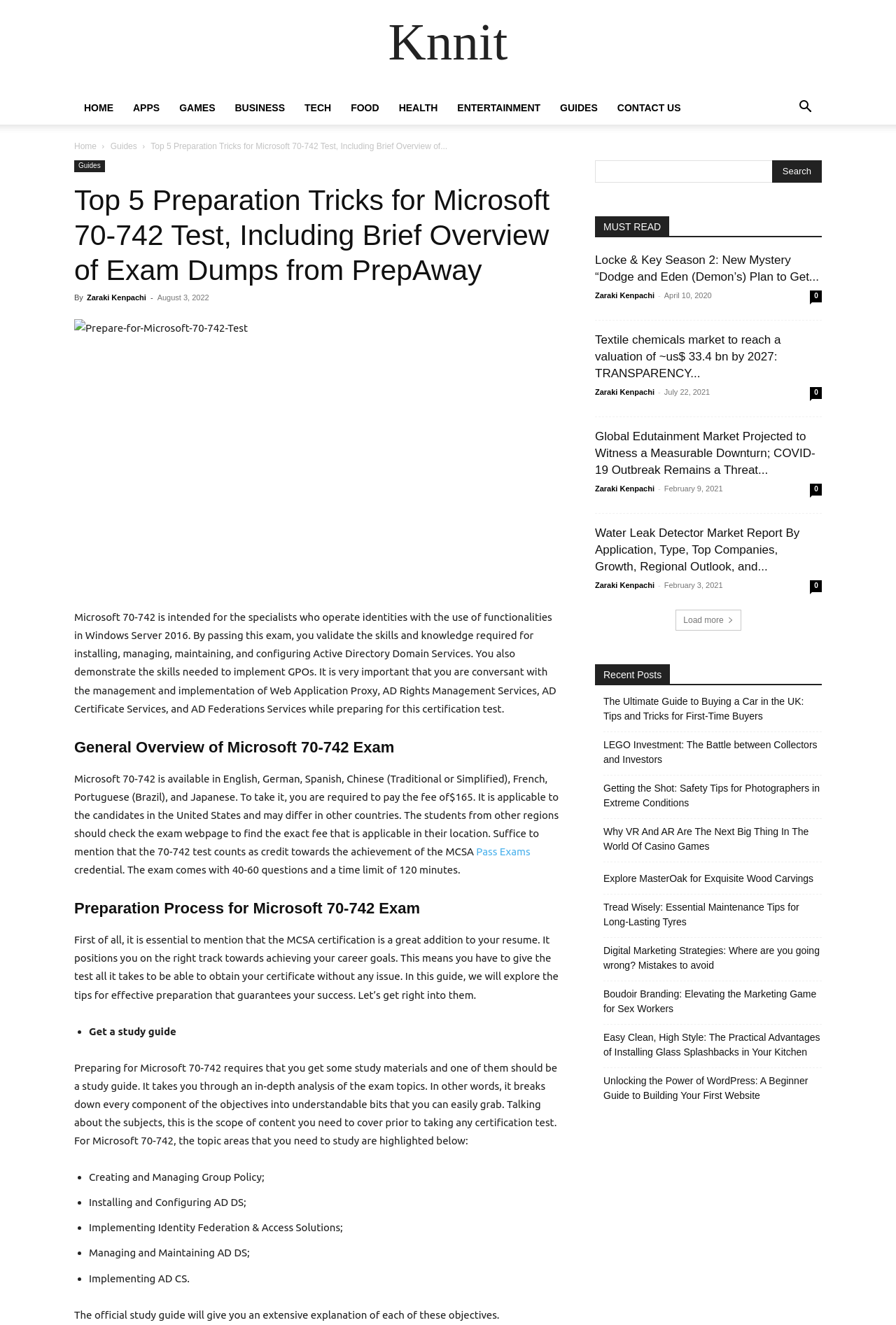Determine the bounding box coordinates for the region that must be clicked to execute the following instruction: "Read the 'Top 5 Preparation Tricks for Microsoft 70-742 Test' guide".

[0.168, 0.107, 0.499, 0.114]